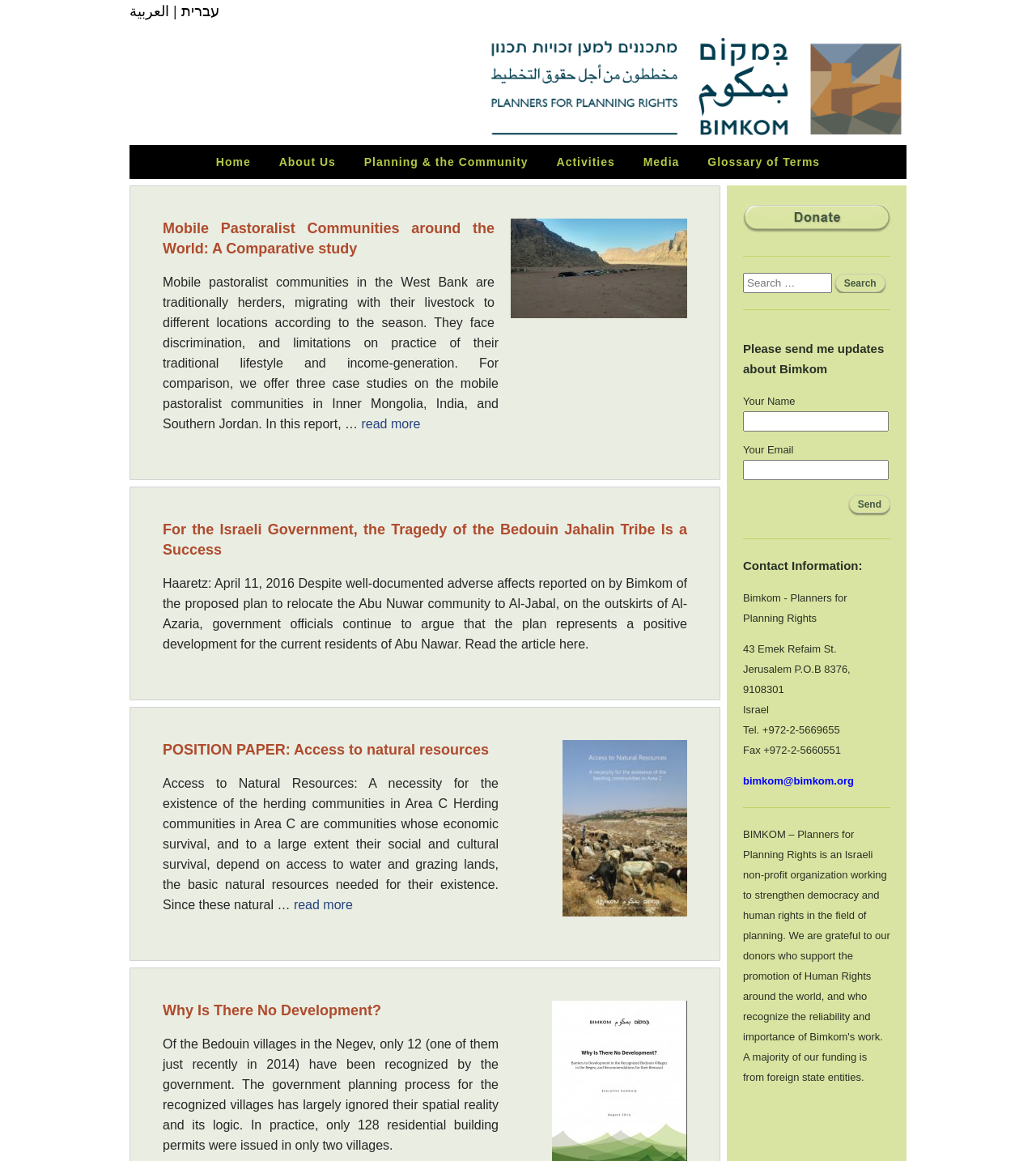Given the element description name="s" placeholder="Search …", identify the bounding box coordinates for the UI element on the webpage screenshot. The format should be (top-left x, top-left y, bottom-right x, bottom-right y), with values between 0 and 1.

[0.717, 0.235, 0.803, 0.252]